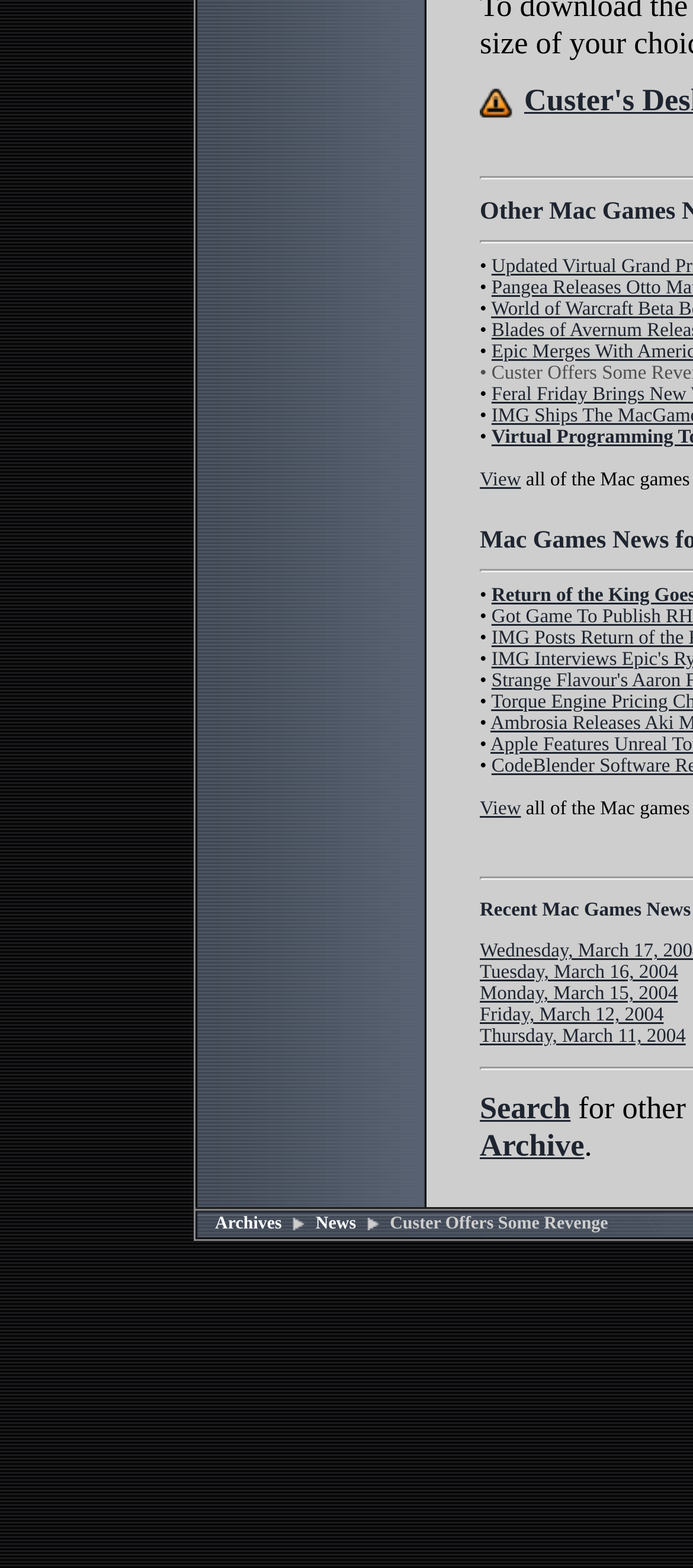Extract the bounding box coordinates for the described element: "View". The coordinates should be represented as four float numbers between 0 and 1: [left, top, right, bottom].

[0.692, 0.299, 0.752, 0.313]